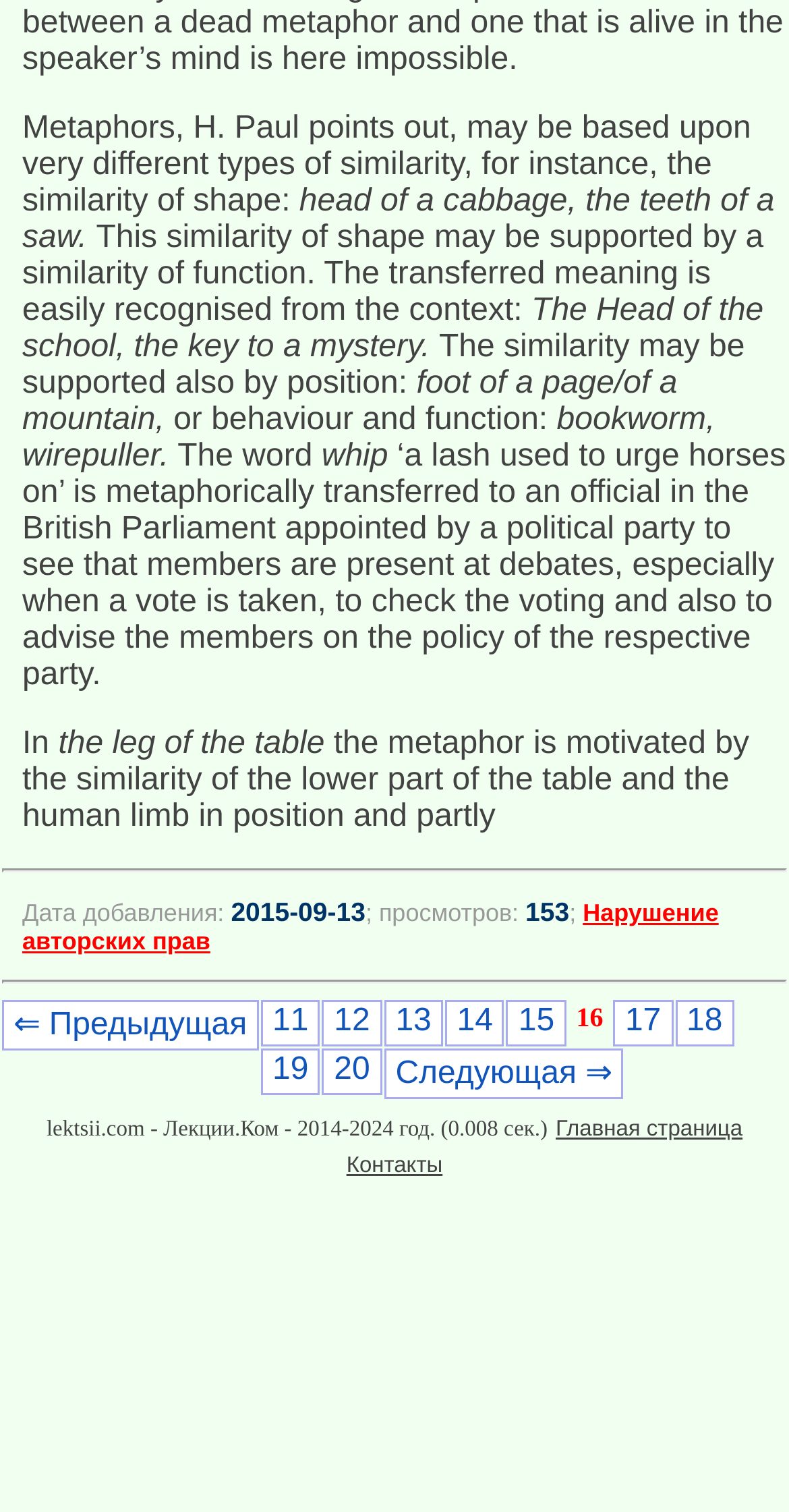What is the topic of the main text?
Please answer the question with as much detail as possible using the screenshot.

The main text appears to be discussing metaphors, as evidenced by the first sentence 'Metaphors, H. Paul points out, may be based upon very different types of similarity, for instance, the similarity of shape:'.